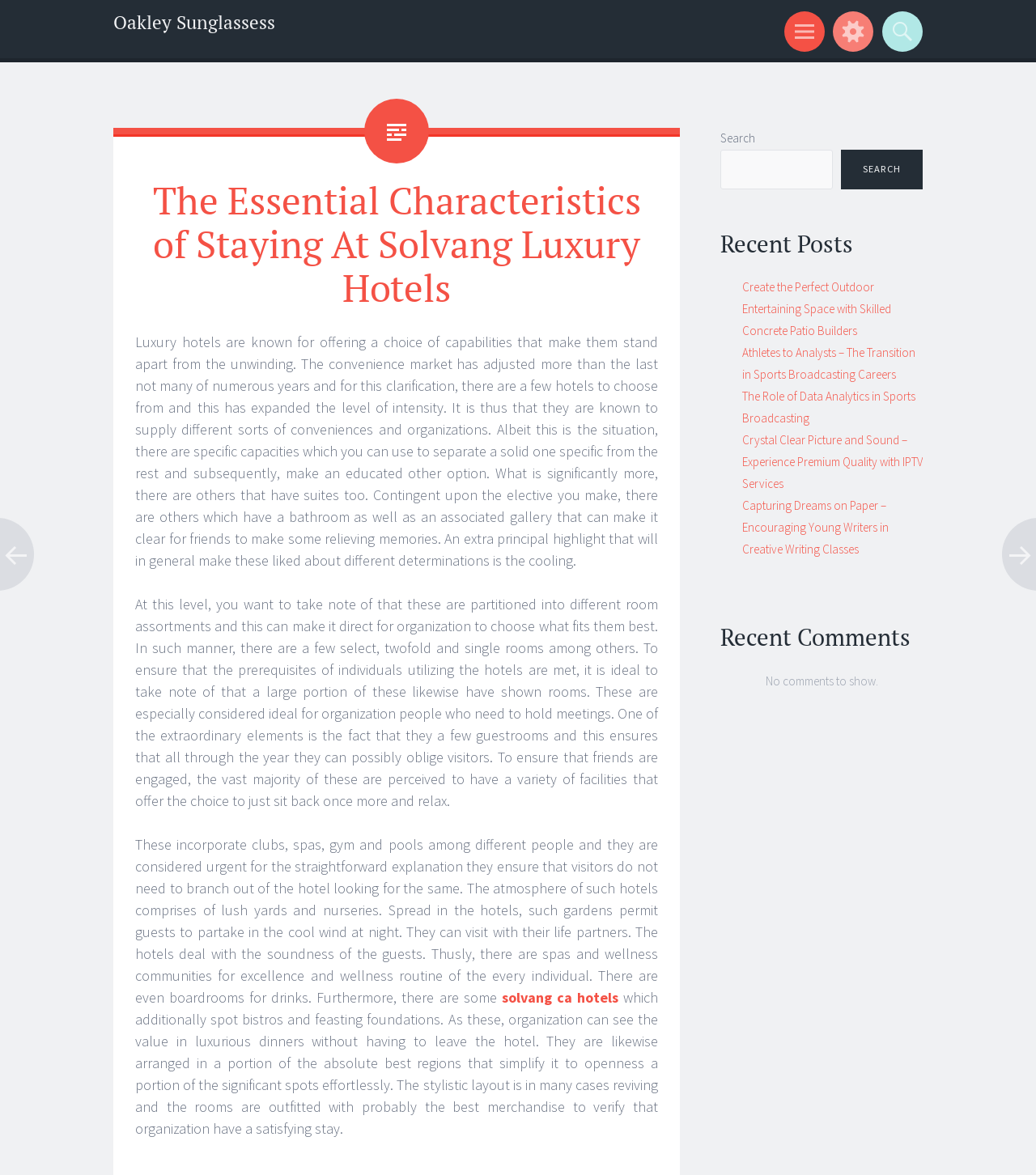Articulate a complete and detailed caption of the webpage elements.

This webpage appears to be a blog or article page focused on luxury hotels in Solvang, California. At the top, there is a heading with the title "Oakley Sunglassess" which is also a link. To the right of this, there are three generic elements labeled "Menu", "Widgets", and "Search".

Below the title, there is a large block of text that discusses the characteristics of luxury hotels, including their amenities, room types, and facilities. This text is divided into three paragraphs.

To the right of this text block, there is a search bar with a button labeled "SEARCH". Below the search bar, there are two headings: "Recent Posts" and "Recent Comments". Under "Recent Posts", there are five links to other articles or blog posts, each with a brief title. Under "Recent Comments", there is a message indicating that there are no comments to show.

At the very bottom of the page, there is a complementary section that takes up about half of the page width. It contains the search bar and the "Recent Posts" and "Recent Comments" sections.